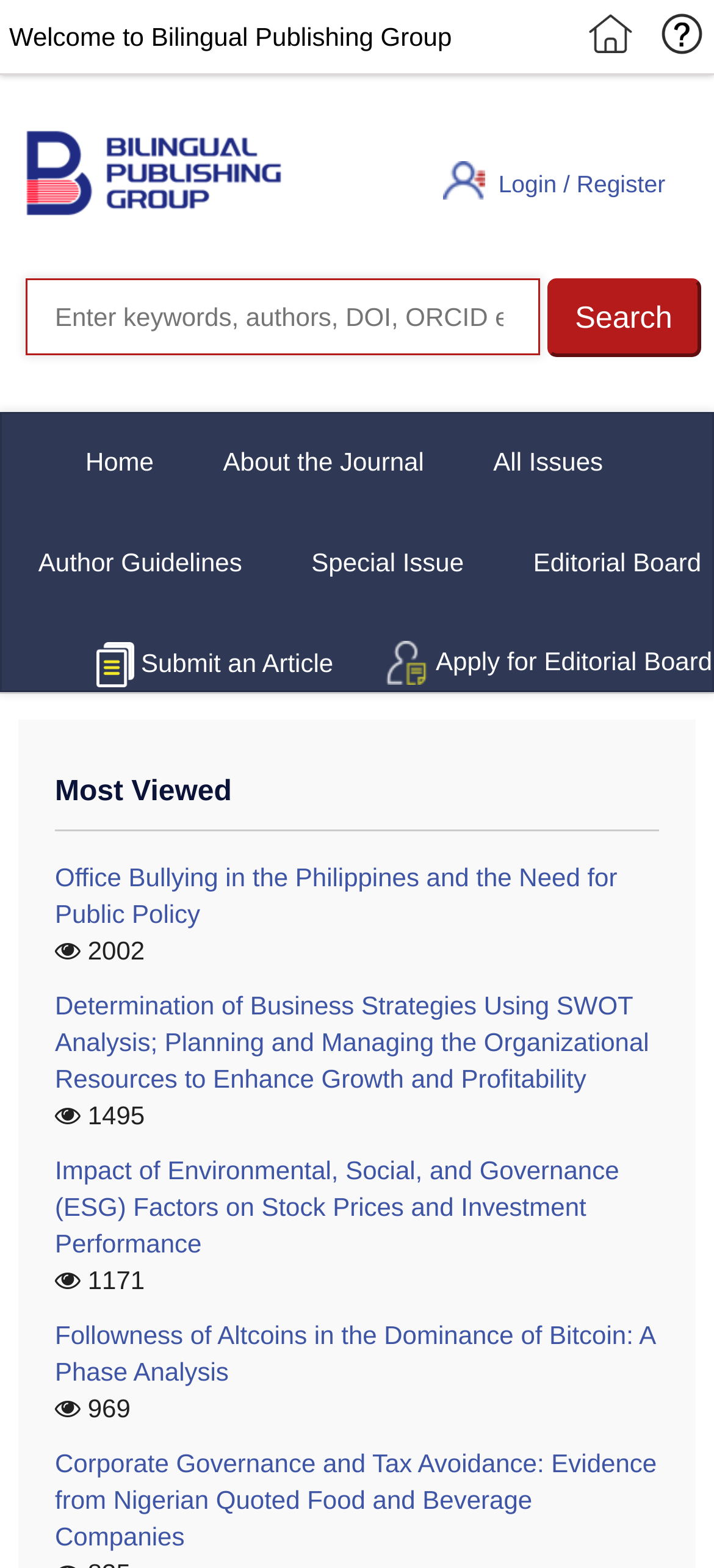Analyze the image and give a detailed response to the question:
How many articles are listed in the 'Most Viewed' section?

I counted the number of article links in the 'Most Viewed' section, which includes five articles with their respective view counts.